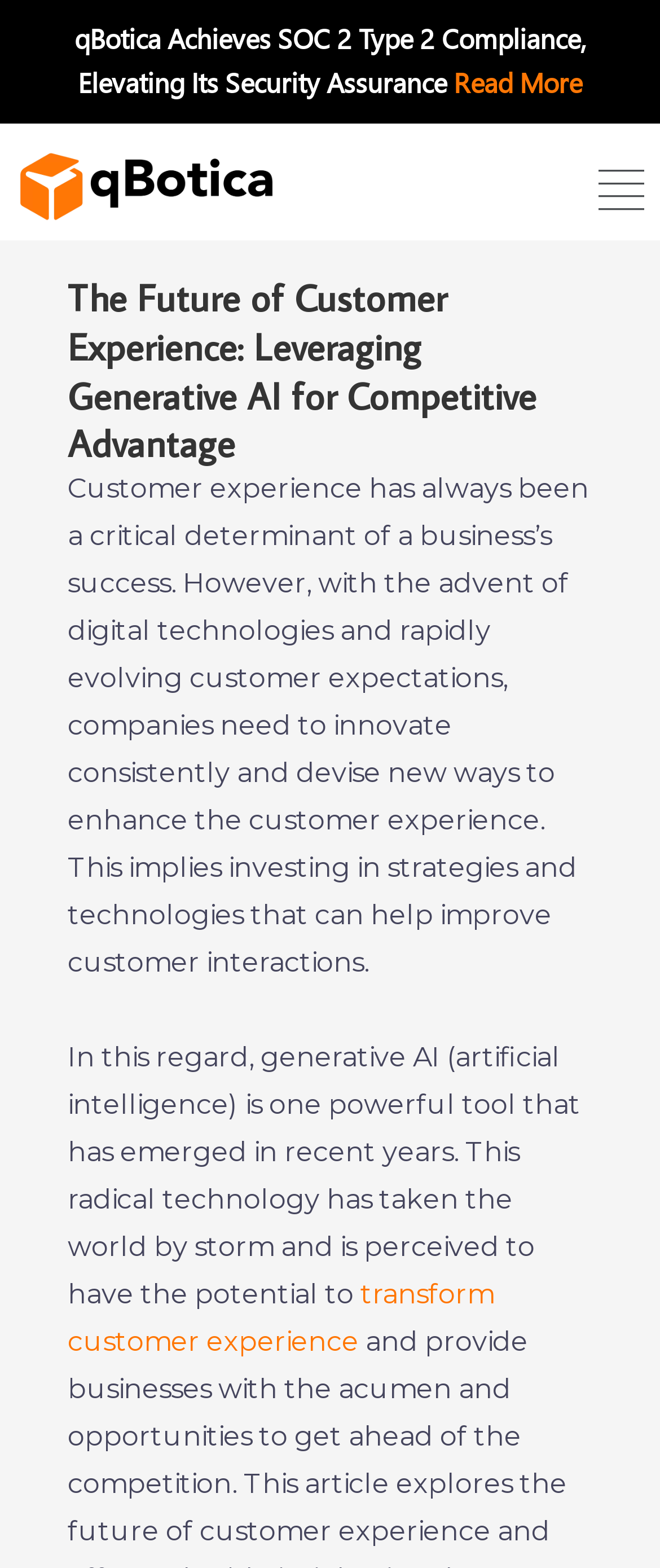What is the purpose of investing in customer experience strategies?
Please respond to the question thoroughly and include all relevant details.

The answer can be inferred from the StaticText element that states 'companies need to innovate consistently and devise new ways to enhance the customer experience'. This implies that the purpose of investing in customer experience strategies is to improve customer interactions.